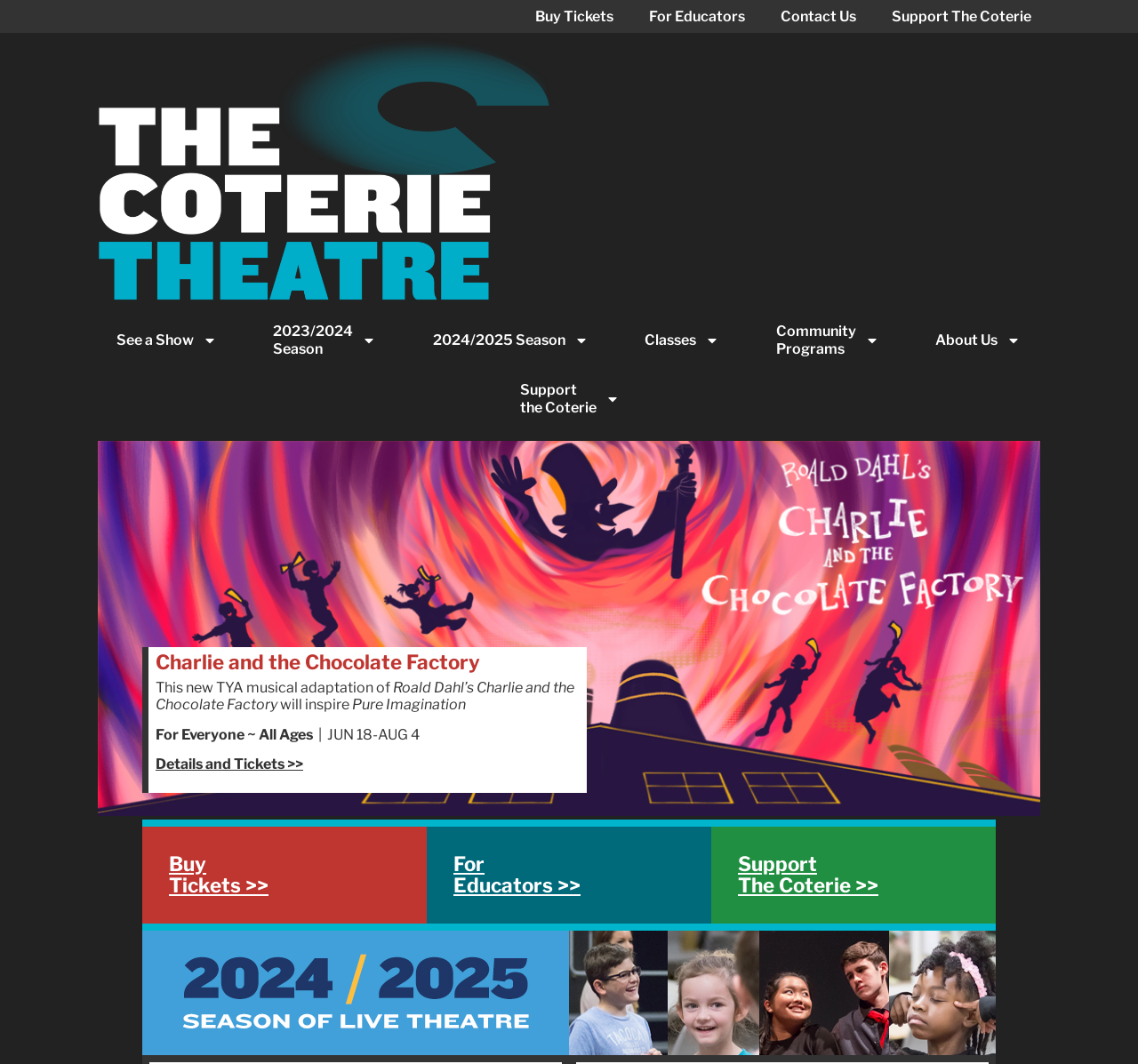Based on the provided description, "Details and Tickets >>", find the bounding box of the corresponding UI element in the screenshot.

[0.137, 0.71, 0.266, 0.726]